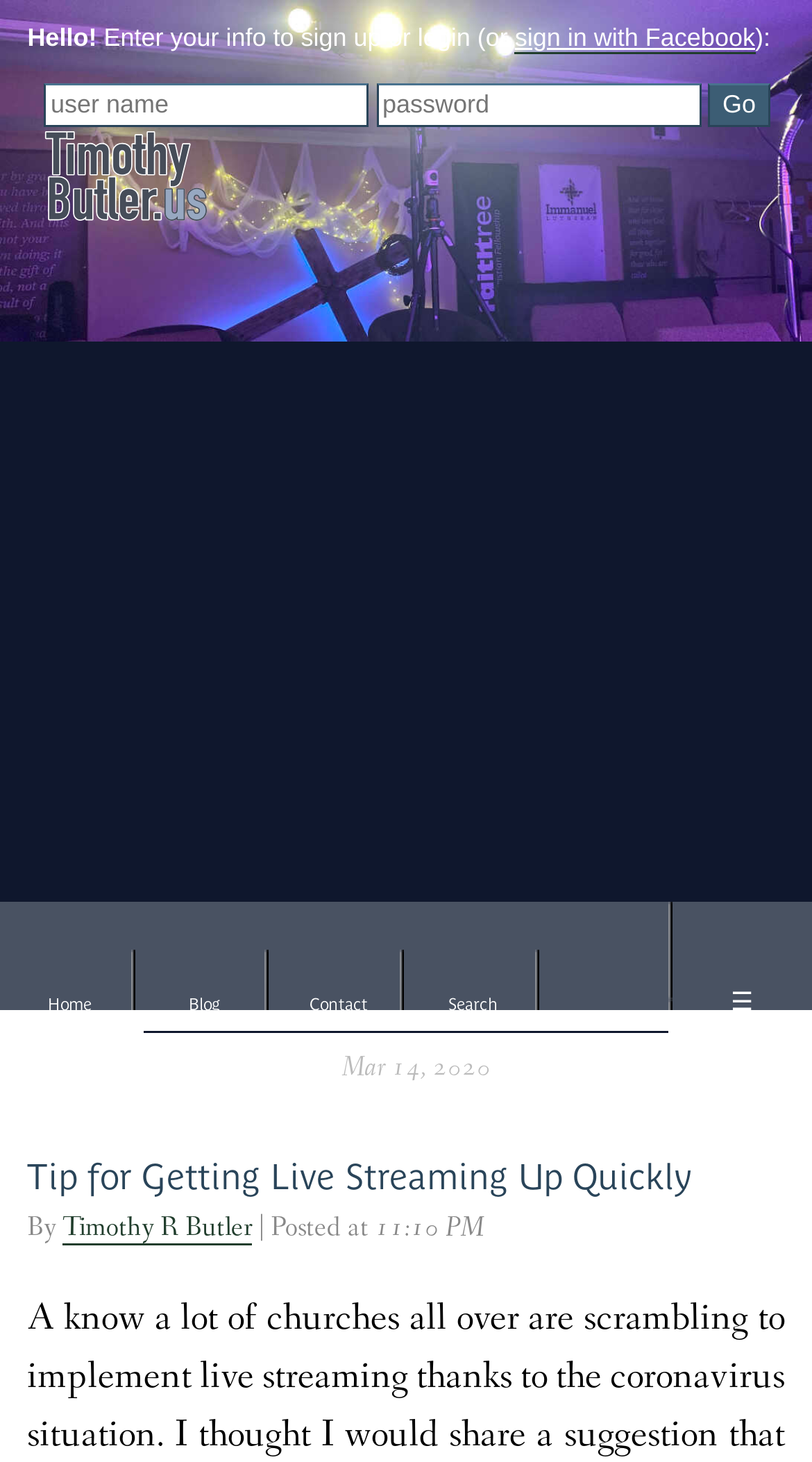Please locate the bounding box coordinates of the element that should be clicked to complete the given instruction: "Click the Home link".

[0.006, 0.65, 0.166, 0.724]